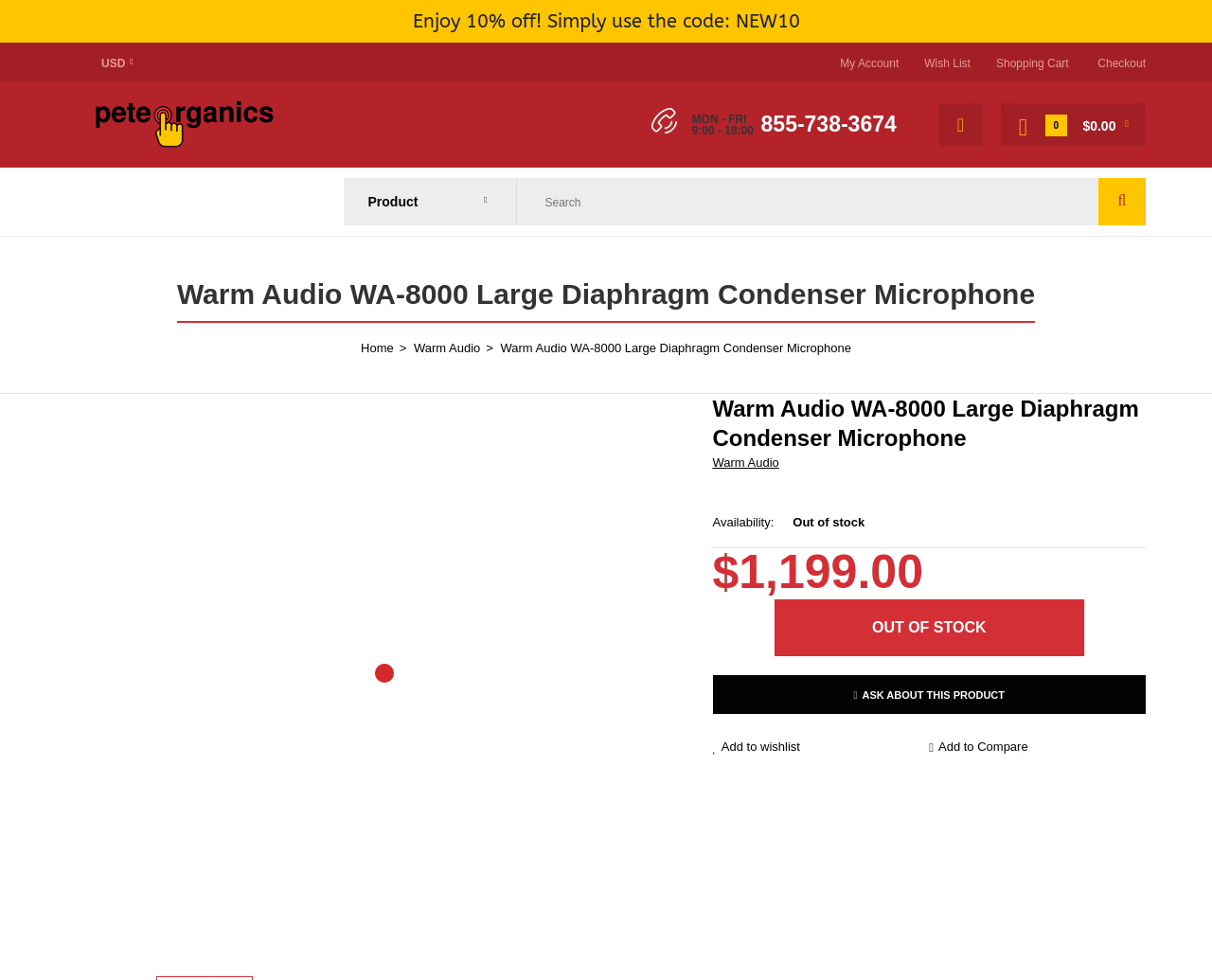Identify the bounding box coordinates of the clickable region to carry out the given instruction: "Search for a product".

[0.283, 0.182, 0.945, 0.23]